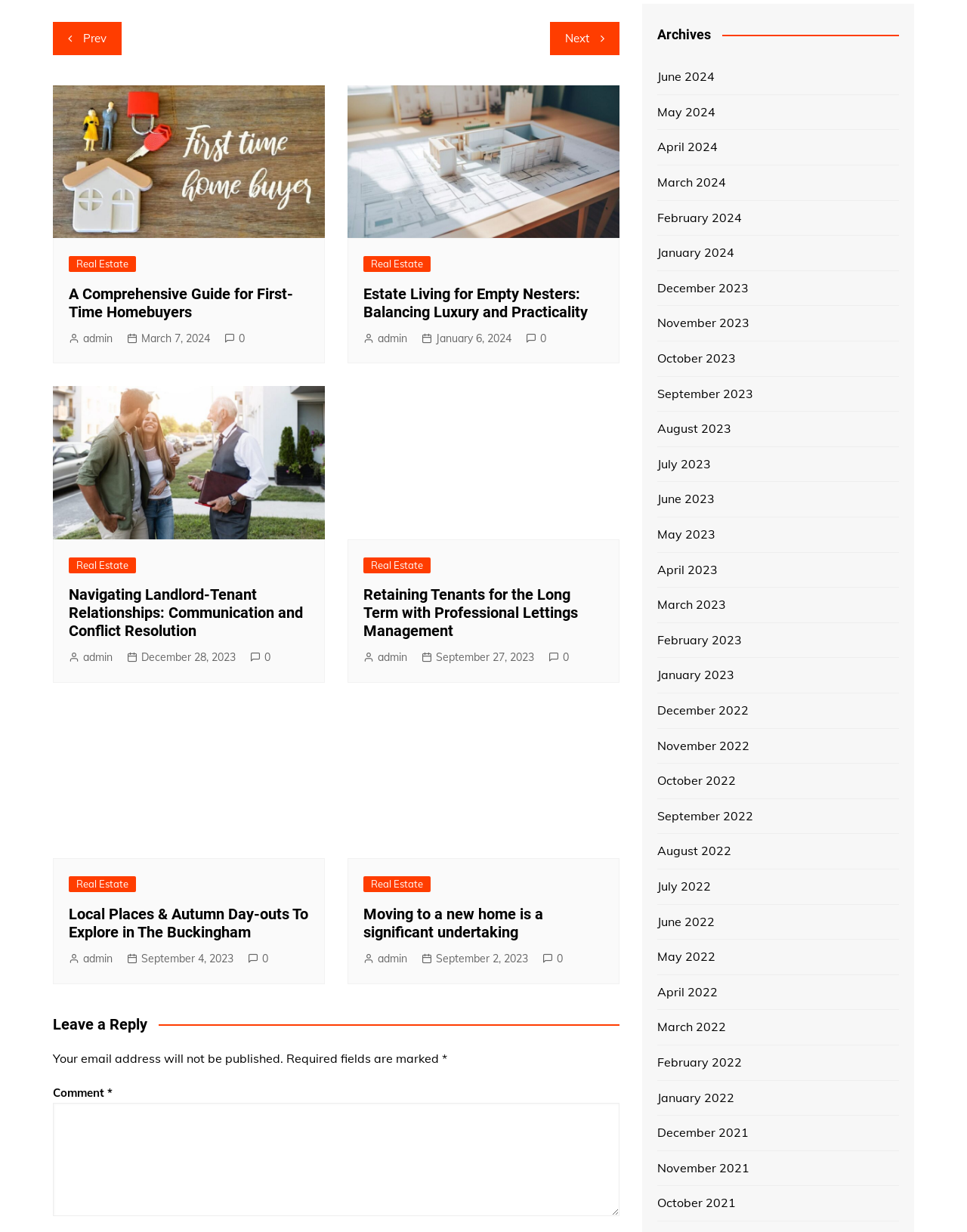Locate the bounding box coordinates of the UI element described by: "parent_node: Comment * name="comment"". Provide the coordinates as four float numbers between 0 and 1, formatted as [left, top, right, bottom].

[0.055, 0.895, 0.641, 0.987]